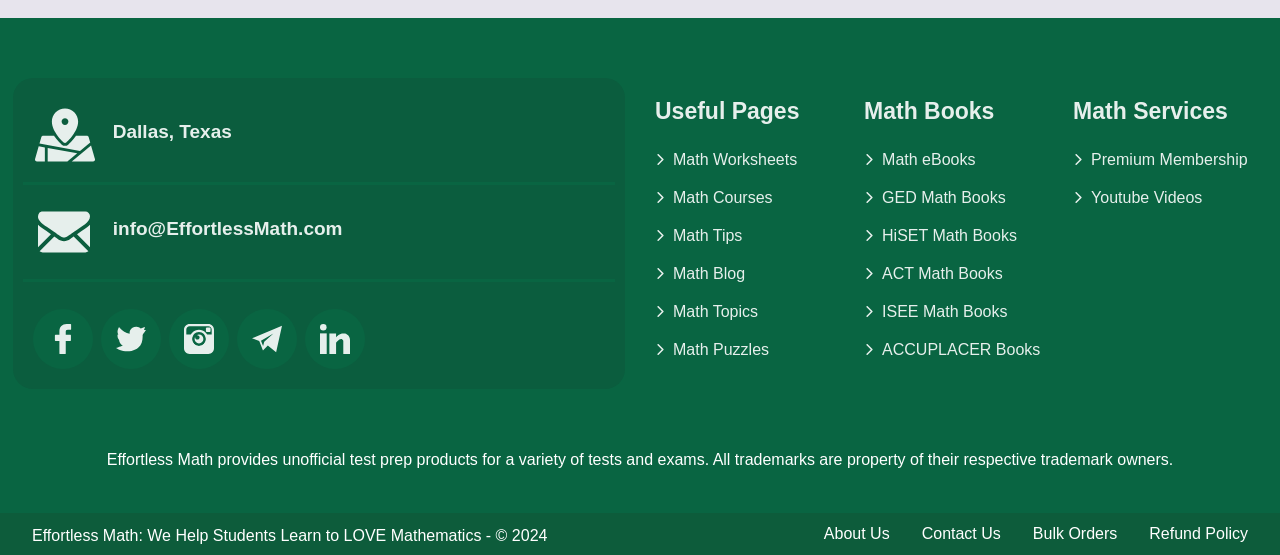Please find the bounding box coordinates of the element that needs to be clicked to perform the following instruction: "Click on the 'Caregiving' link". The bounding box coordinates should be four float numbers between 0 and 1, represented as [left, top, right, bottom].

None